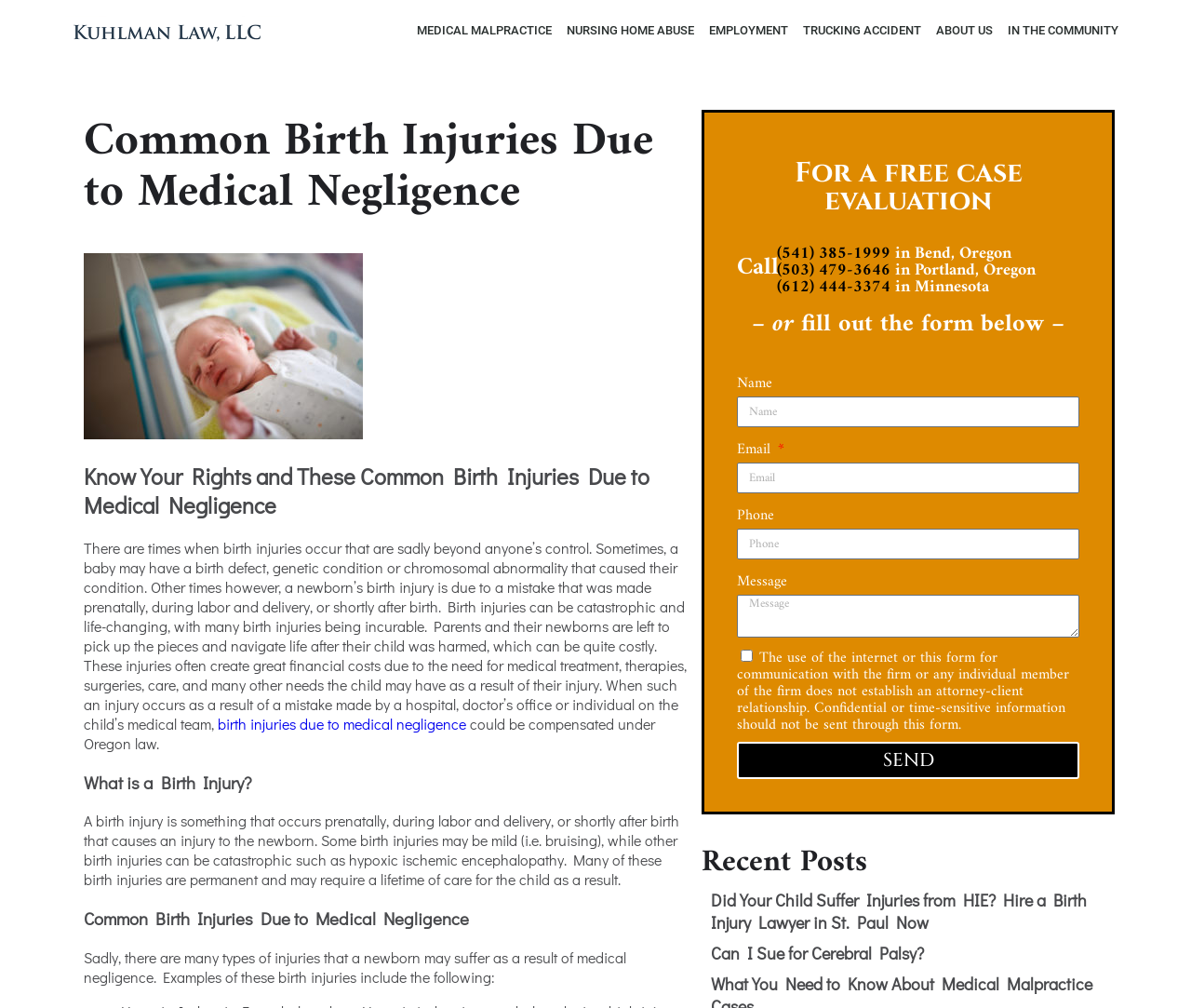Please extract the title of the webpage.

Common Birth Injuries Due to Medical Negligence